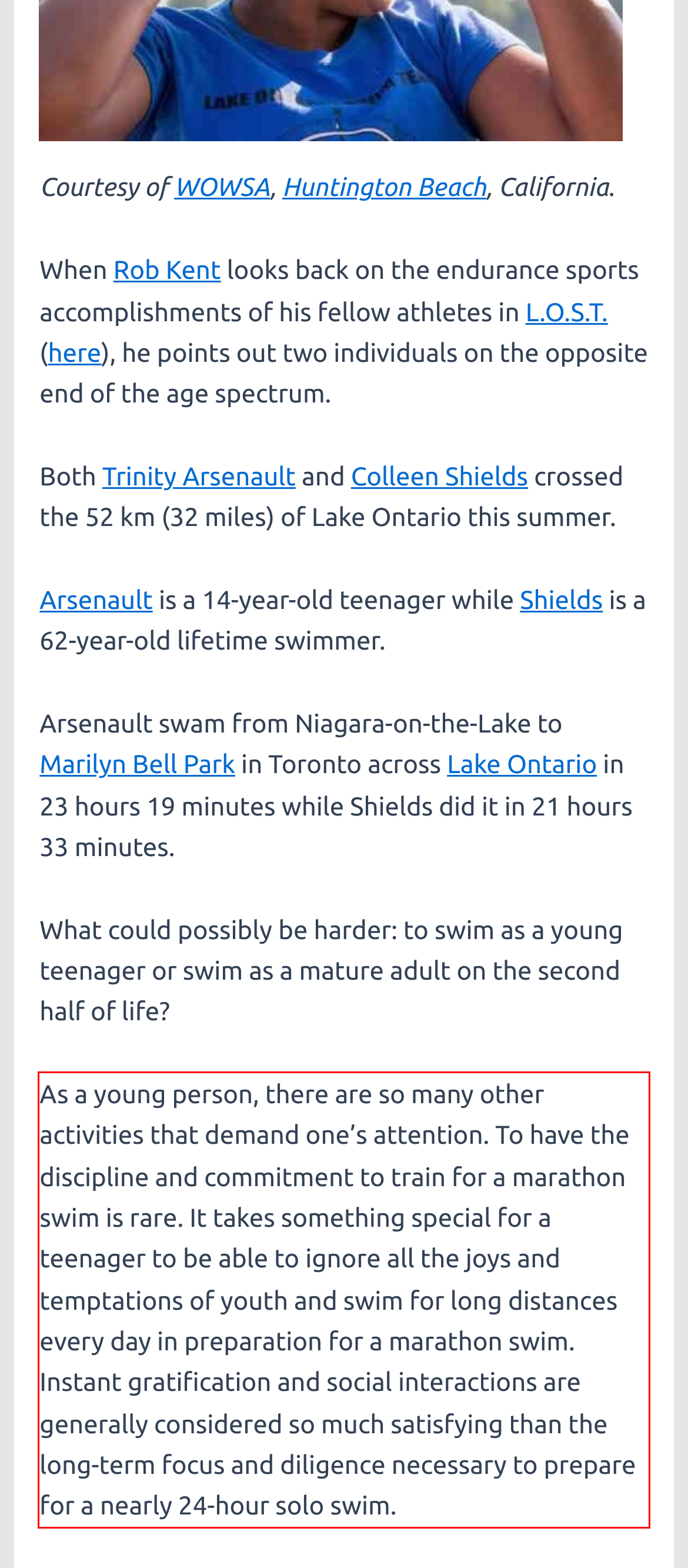Examine the webpage screenshot and use OCR to obtain the text inside the red bounding box.

As a young person, there are so many other activities that demand one’s attention. To have the discipline and commitment to train for a marathon swim is rare. It takes something special for a teenager to be able to ignore all the joys and temptations of youth and swim for long distances every day in preparation for a marathon swim. Instant gratification and social interactions are generally considered so much satisfying than the long-term focus and diligence necessary to prepare for a nearly 24-hour solo swim.